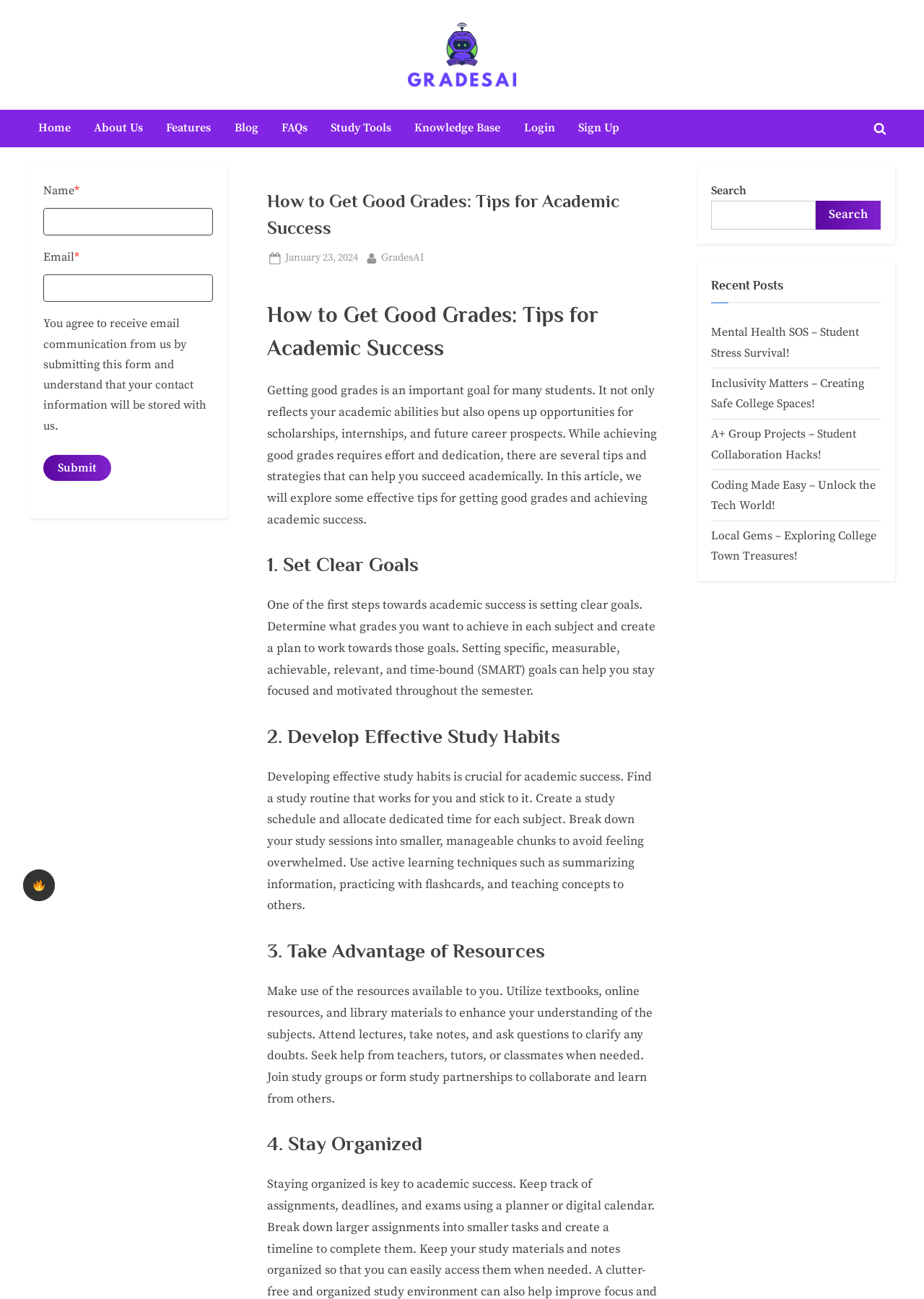What is the purpose of the form?
Answer the question with a single word or phrase by looking at the picture.

To receive email communication